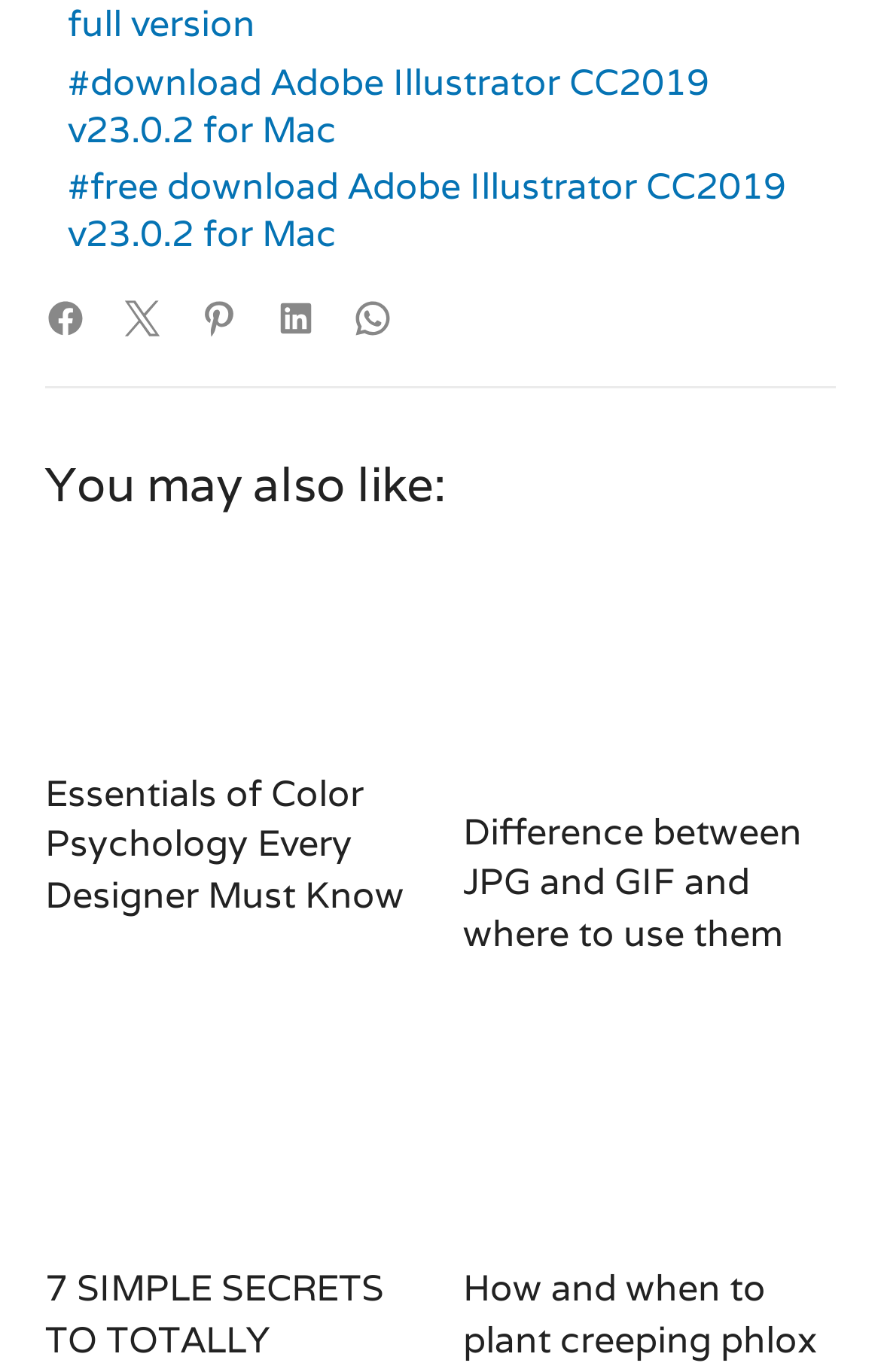Identify the bounding box for the described UI element: "Pin it".

[0.226, 0.217, 0.272, 0.247]